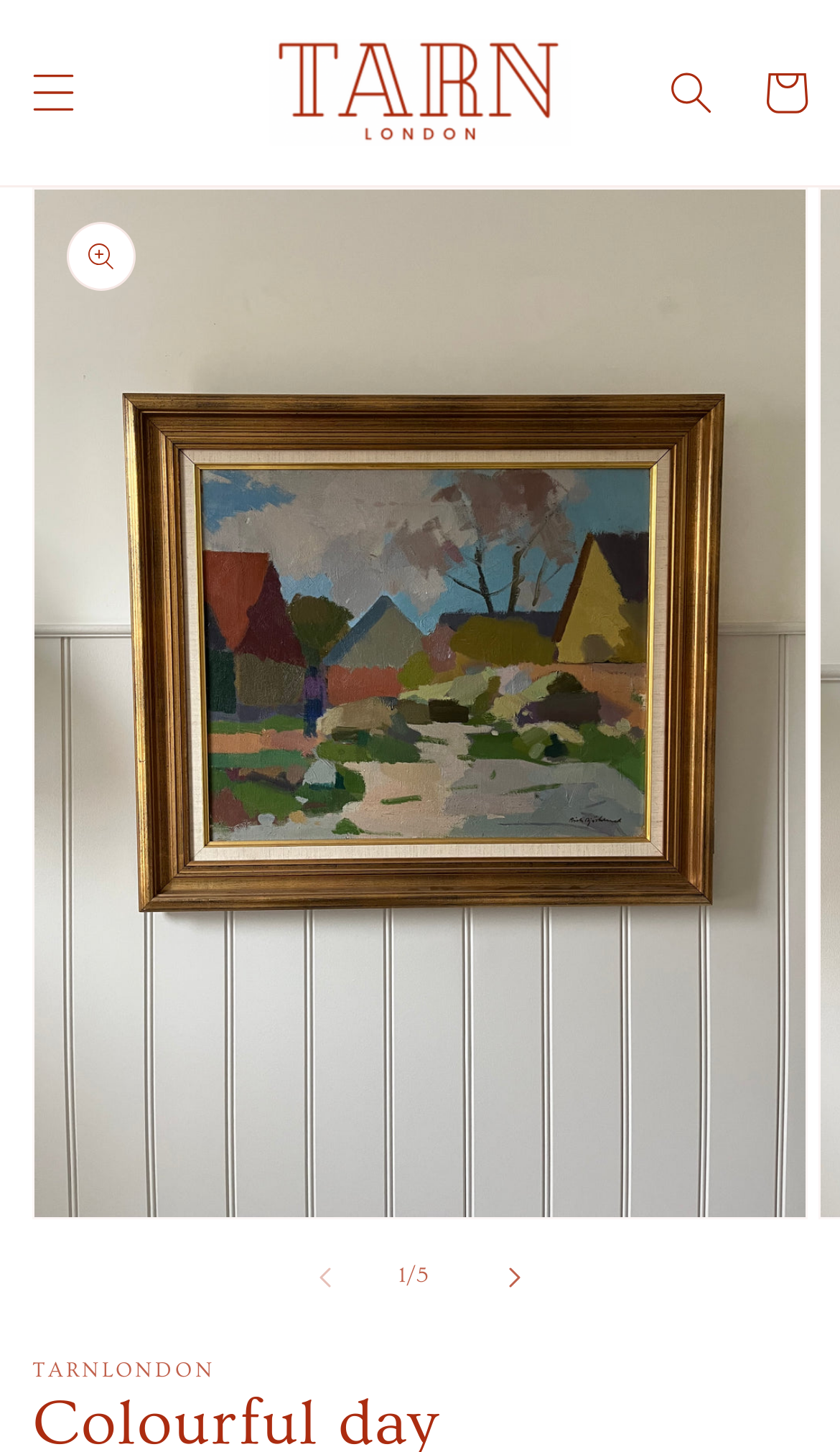Is the cart link located next to the search button?
Based on the image, provide your answer in one word or phrase.

Yes